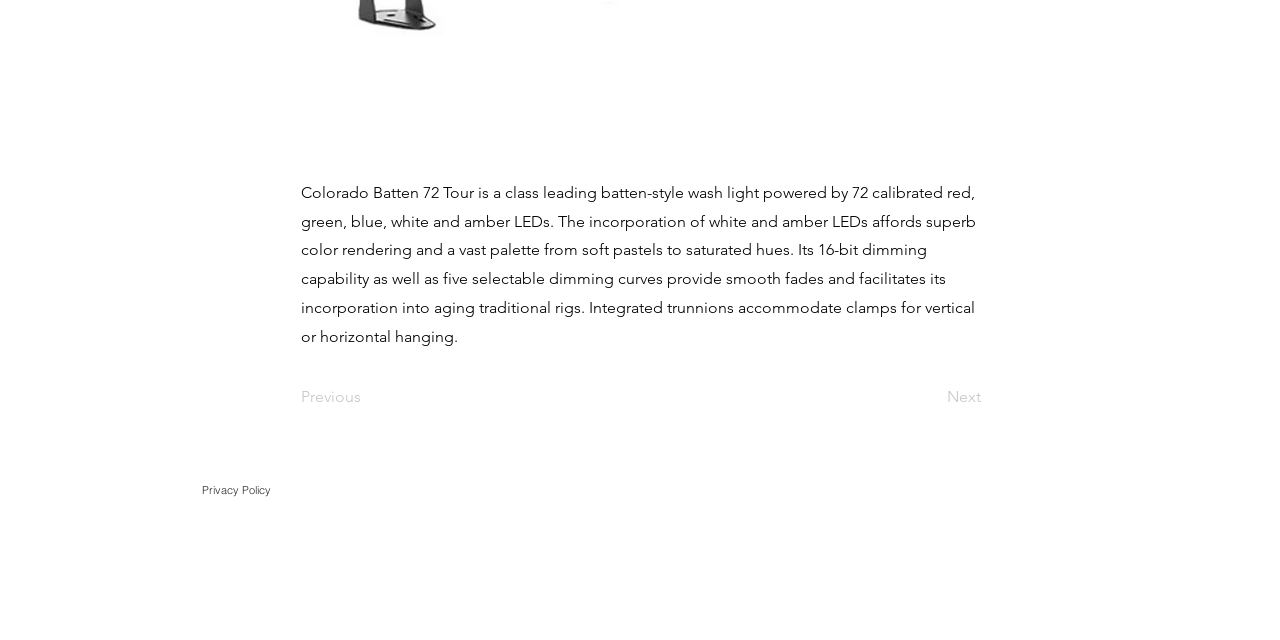Bounding box coordinates should be provided in the format (top-left x, top-left y, bottom-right x, bottom-right y) with all values between 0 and 1. Identify the bounding box for this UI element: Privacy Policy

[0.129, 0.734, 0.24, 0.796]